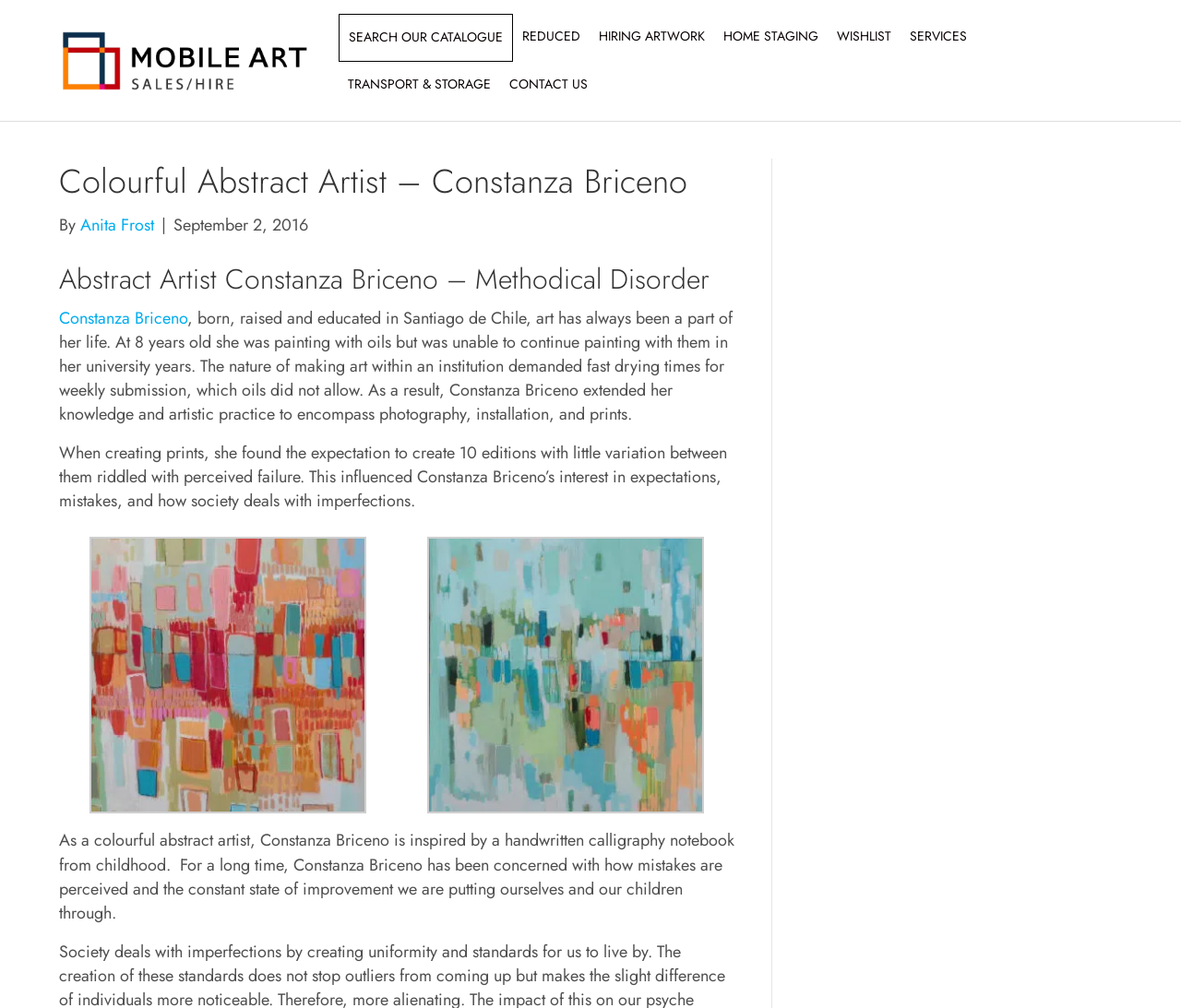Please identify the bounding box coordinates of the element that needs to be clicked to perform the following instruction: "View Constanza Briceno's profile".

[0.05, 0.303, 0.159, 0.327]